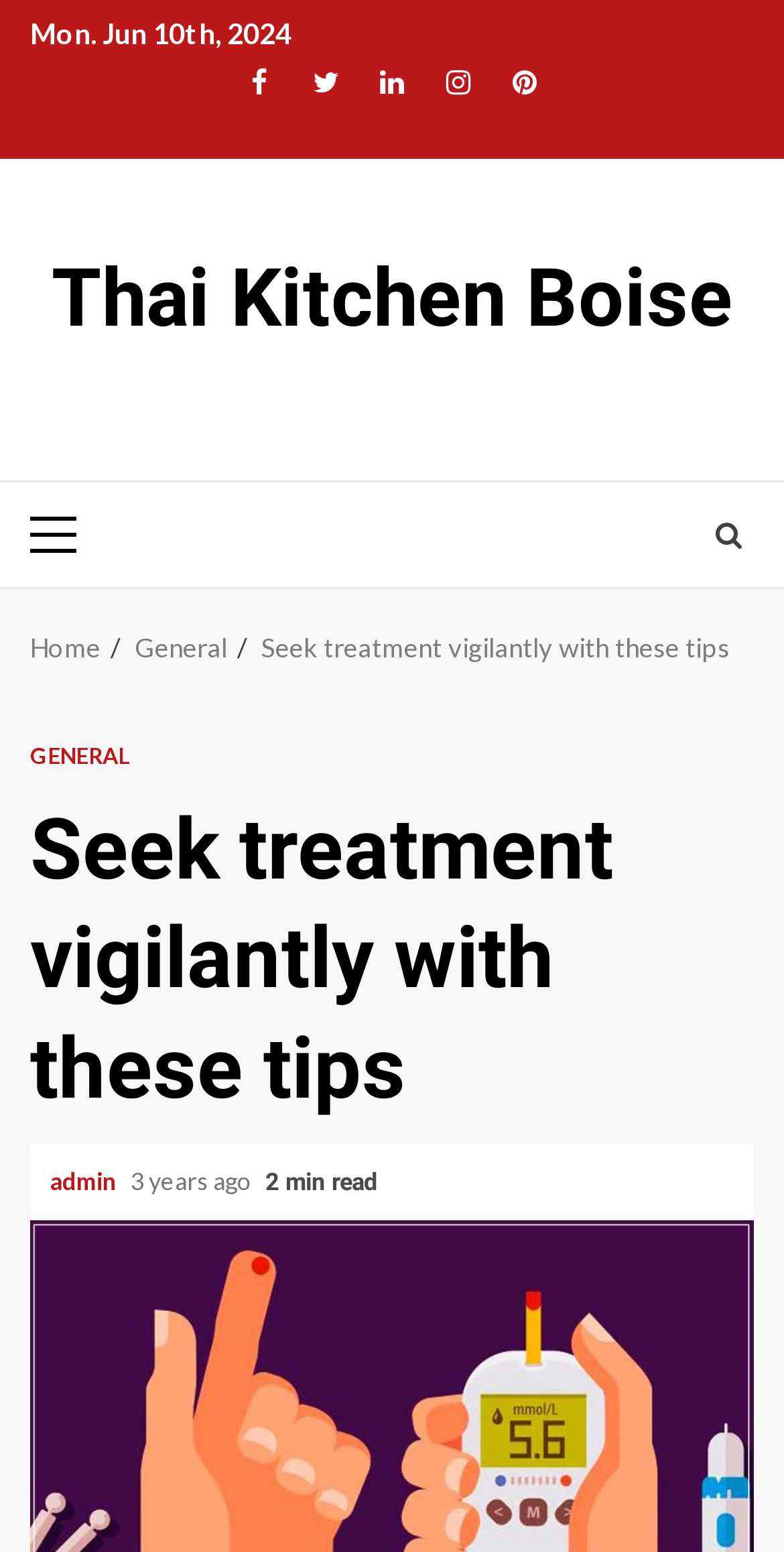Please provide the bounding box coordinates for the element that needs to be clicked to perform the instruction: "Visit admin page". The coordinates must consist of four float numbers between 0 and 1, formatted as [left, top, right, bottom].

[0.064, 0.752, 0.154, 0.771]